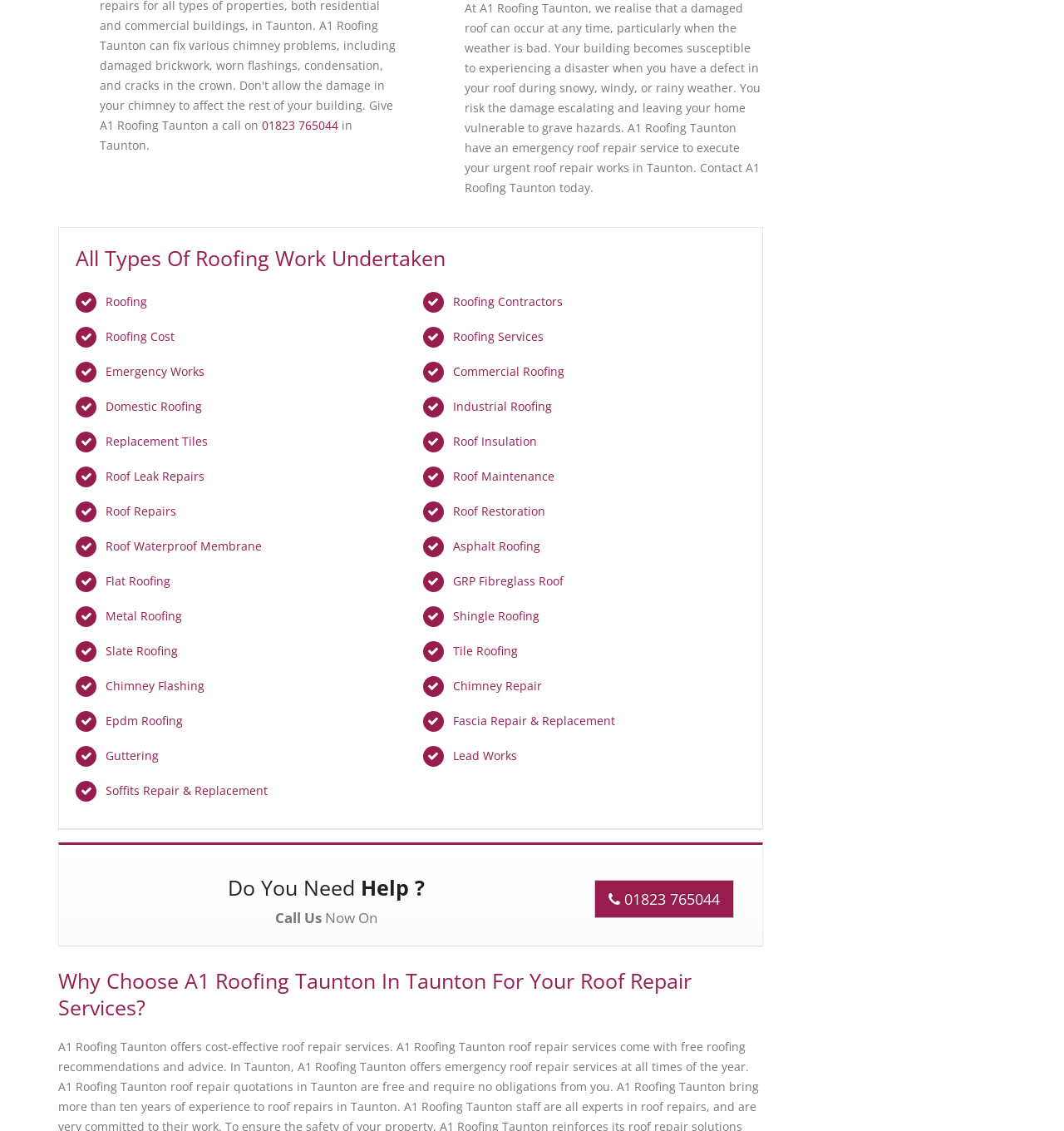Give the bounding box coordinates for the element described as: "parent_node: 17.907MB".

None